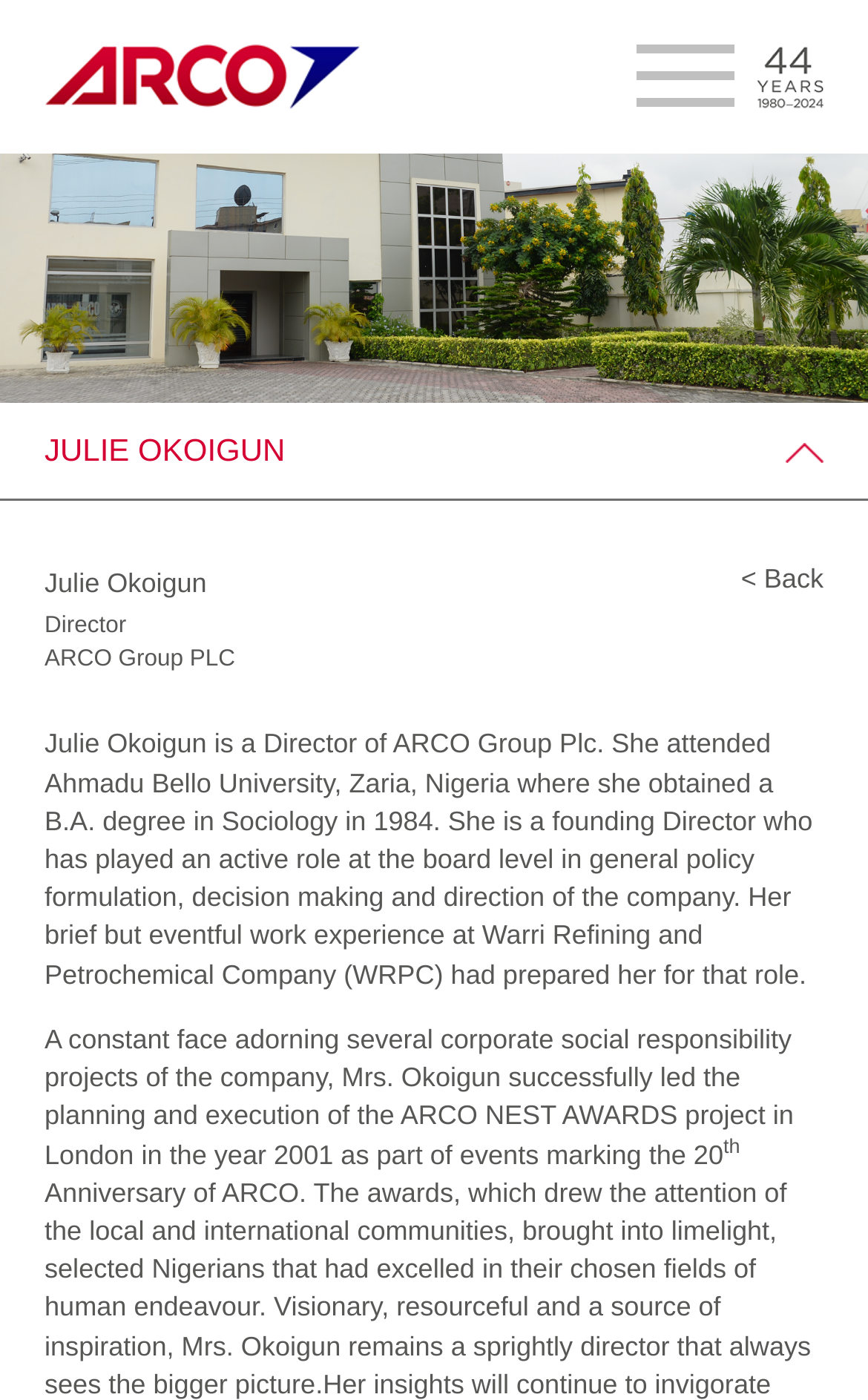Please study the image and answer the question comprehensively:
What degree did Julie Okoigun obtain?

I found this answer by reading the text in the StaticText element which describes Julie Okoigun's education background.